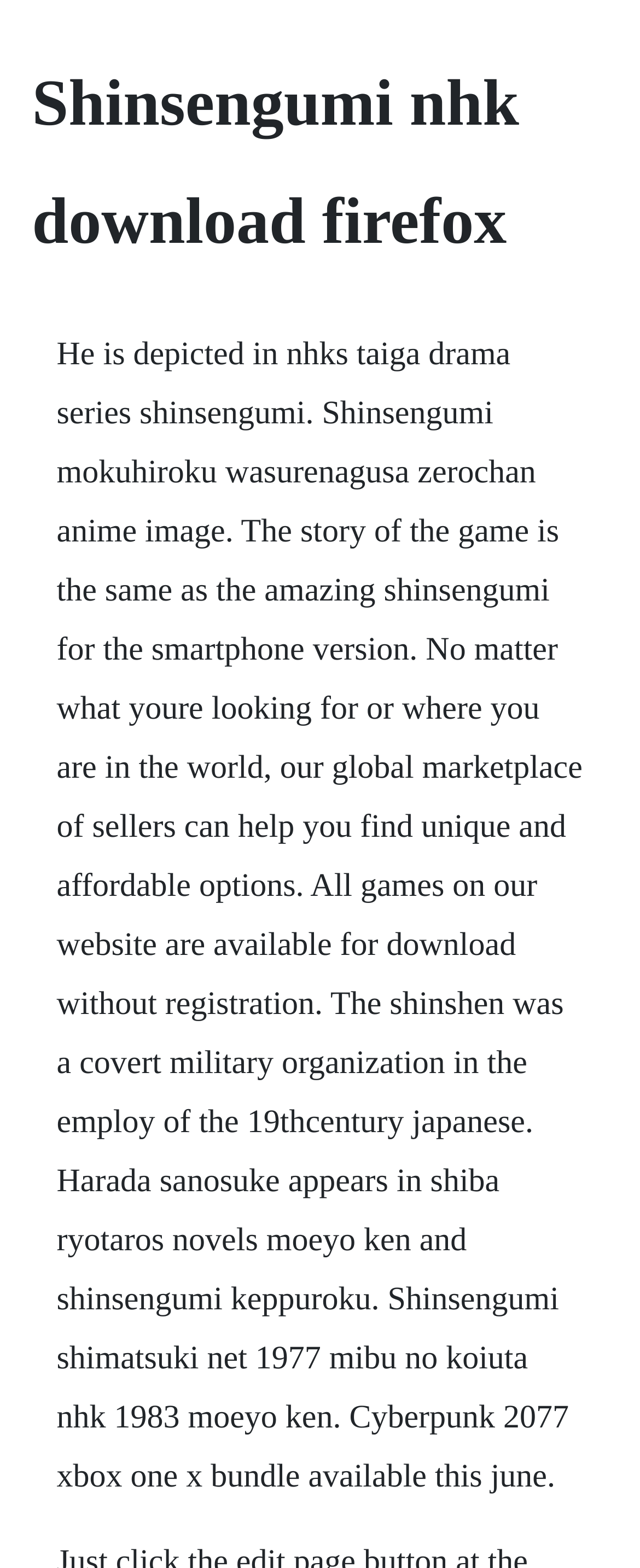What is the headline of the webpage?

Shinsengumi nhk download firefox